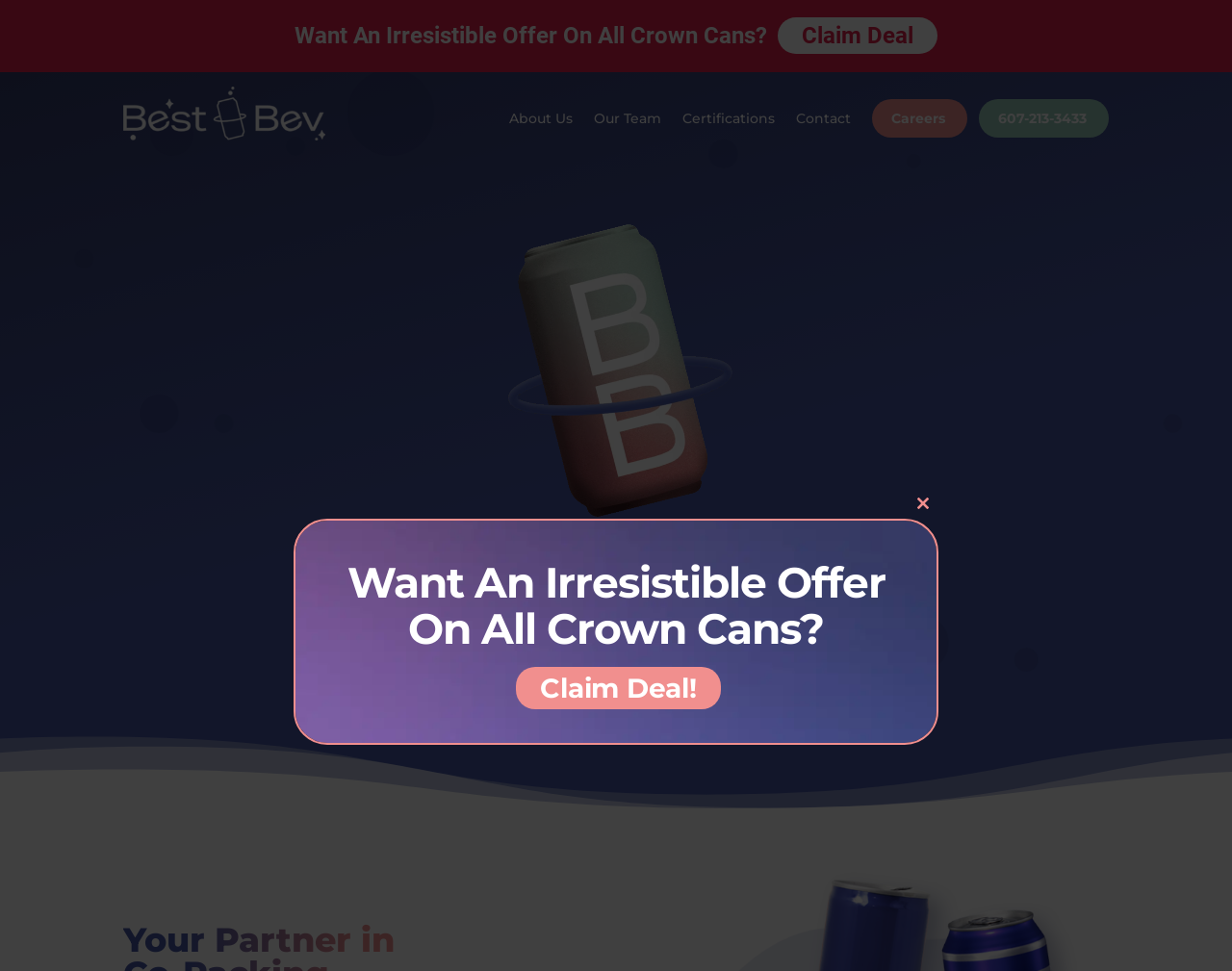Predict the bounding box coordinates of the UI element that matches this description: "Close this module". The coordinates should be in the format [left, top, right, bottom] with each value between 0 and 1.

[0.737, 0.502, 0.762, 0.534]